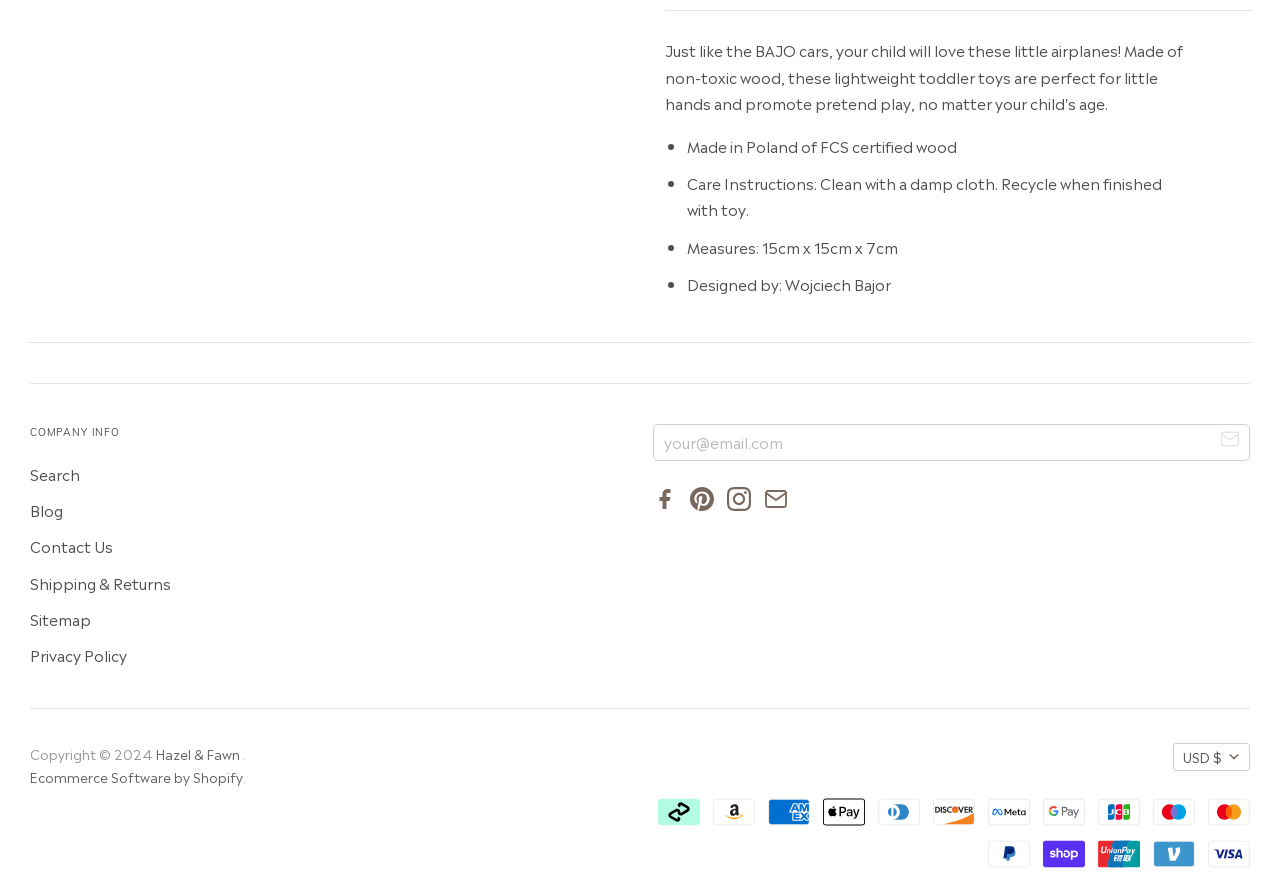From the element description: "Hazel & Fawn", extract the bounding box coordinates of the UI element. The coordinates should be expressed as four float numbers between 0 and 1, in the order [left, top, right, bottom].

[0.122, 0.807, 0.19, 0.829]